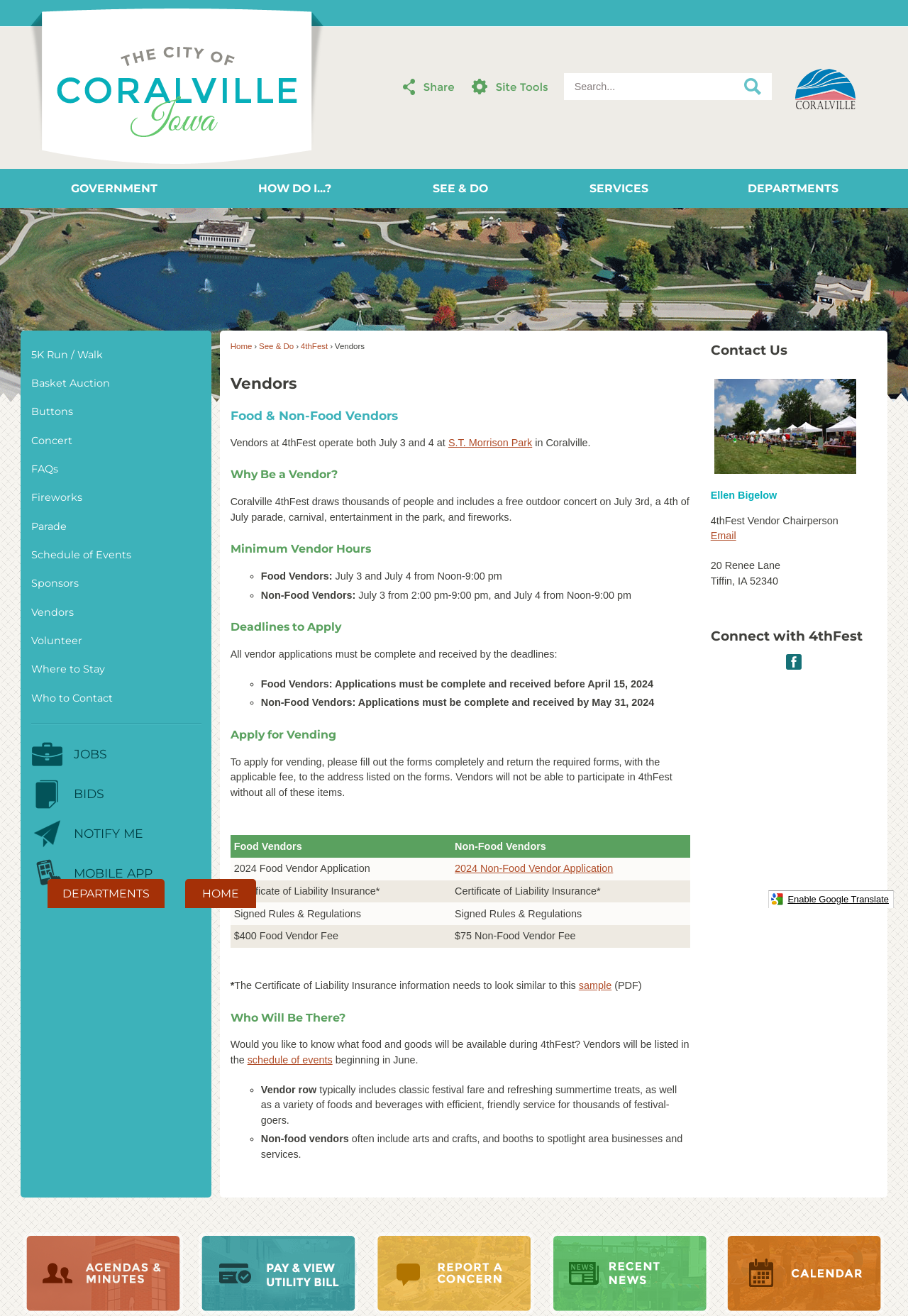Determine the bounding box coordinates for the area that should be clicked to carry out the following instruction: "Search".

[0.621, 0.055, 0.85, 0.076]